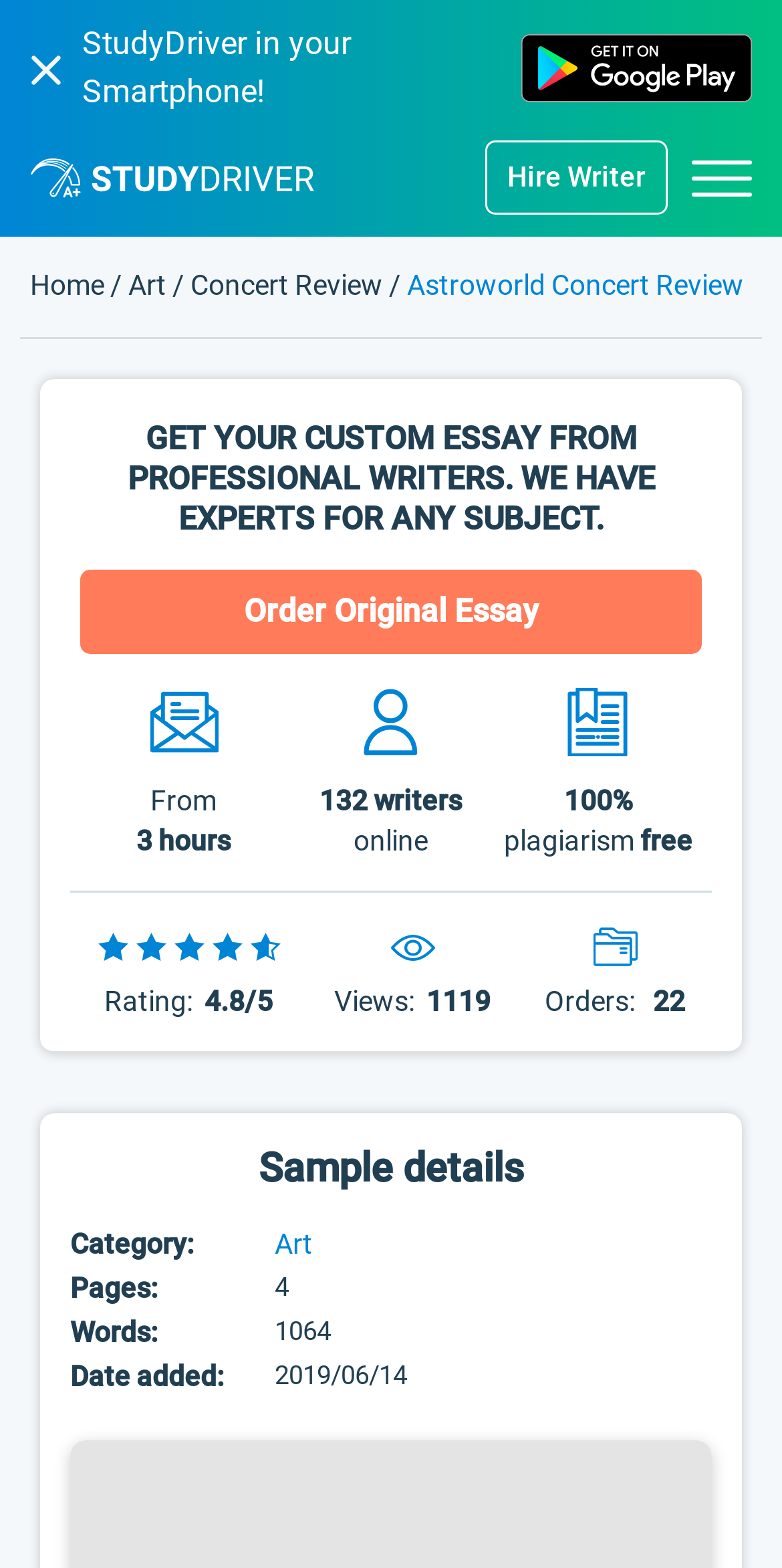Determine the bounding box coordinates for the HTML element mentioned in the following description: "Concert Review". The coordinates should be a list of four floats ranging from 0 to 1, represented as [left, top, right, bottom].

[0.238, 0.171, 0.491, 0.192]